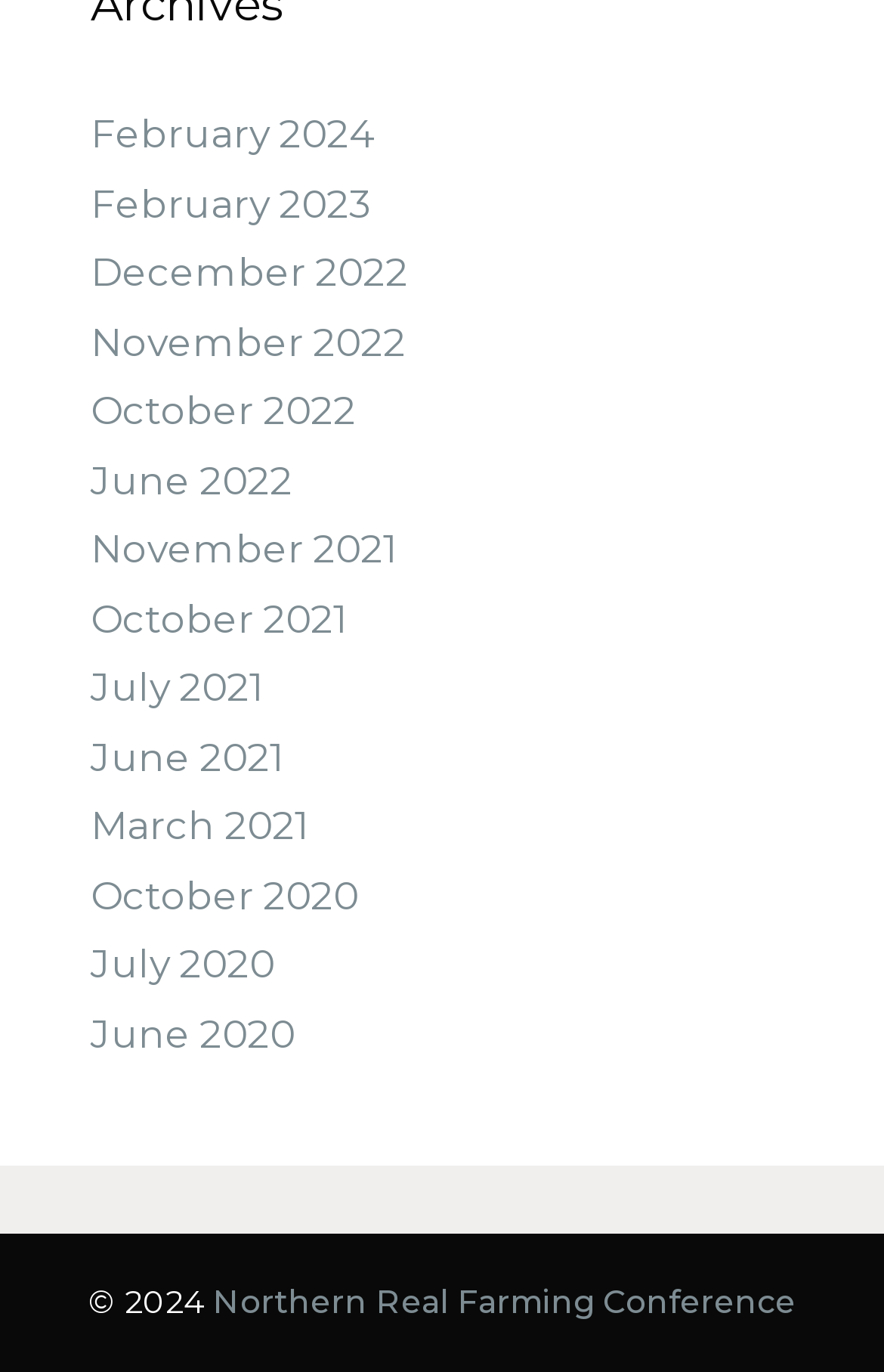How many links are related to 2021?
Look at the image and answer the question with a single word or phrase.

3